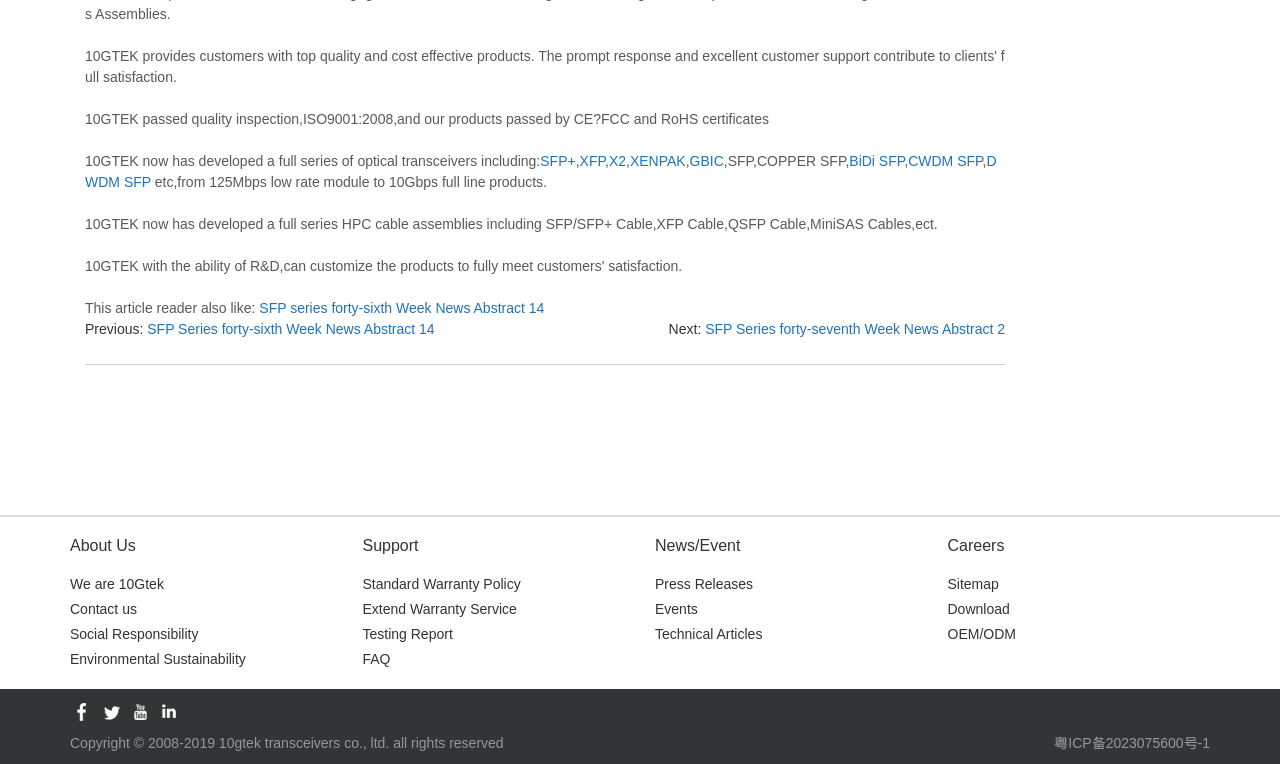What is the name of the company?
Answer the question with a single word or phrase, referring to the image.

10GTEK